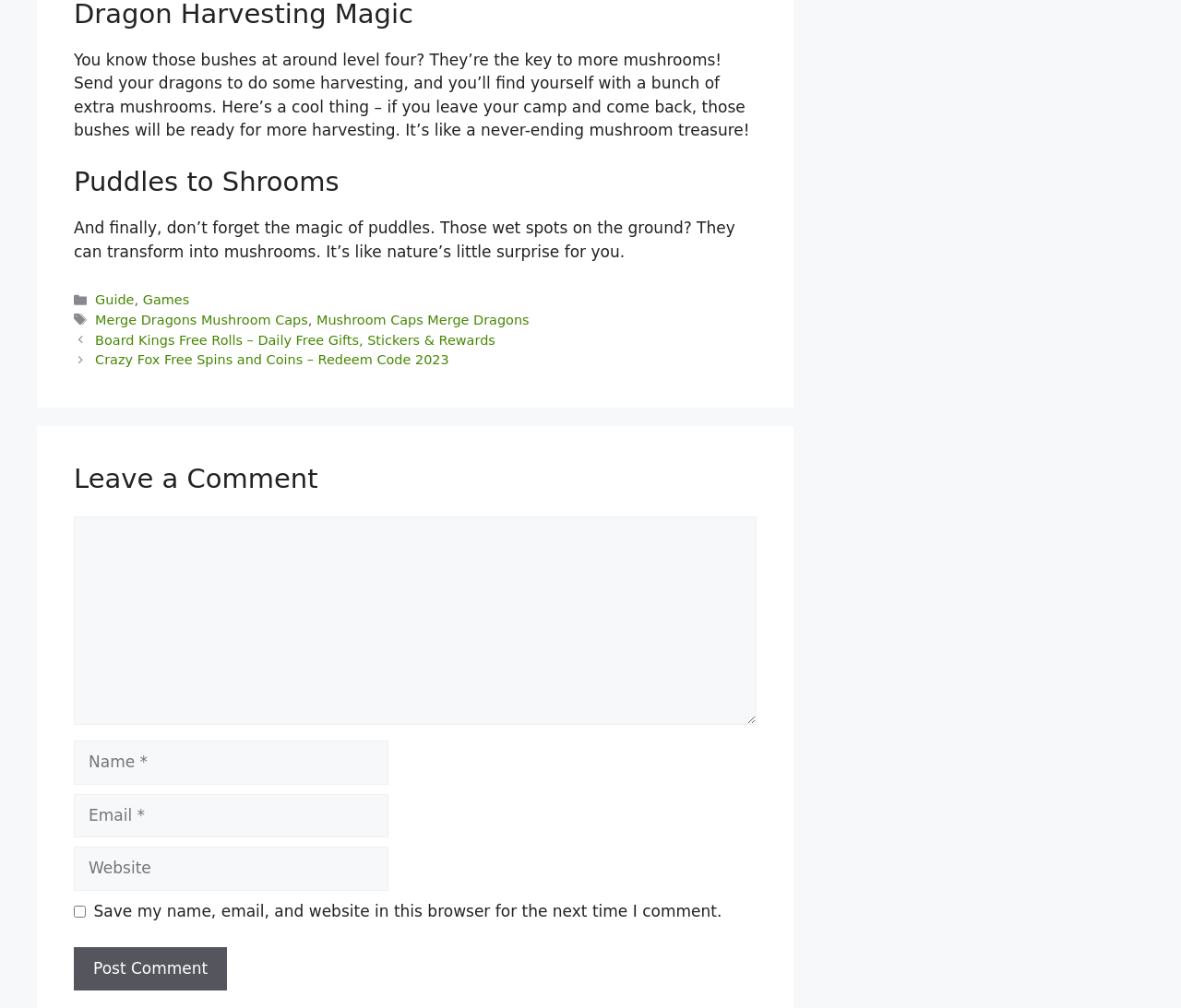What is the topic of the article?
Using the image as a reference, give a one-word or short phrase answer.

Merge Dragons